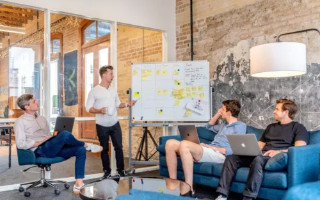Answer the question below using just one word or a short phrase: 
What is the color of the sofa?

Blue